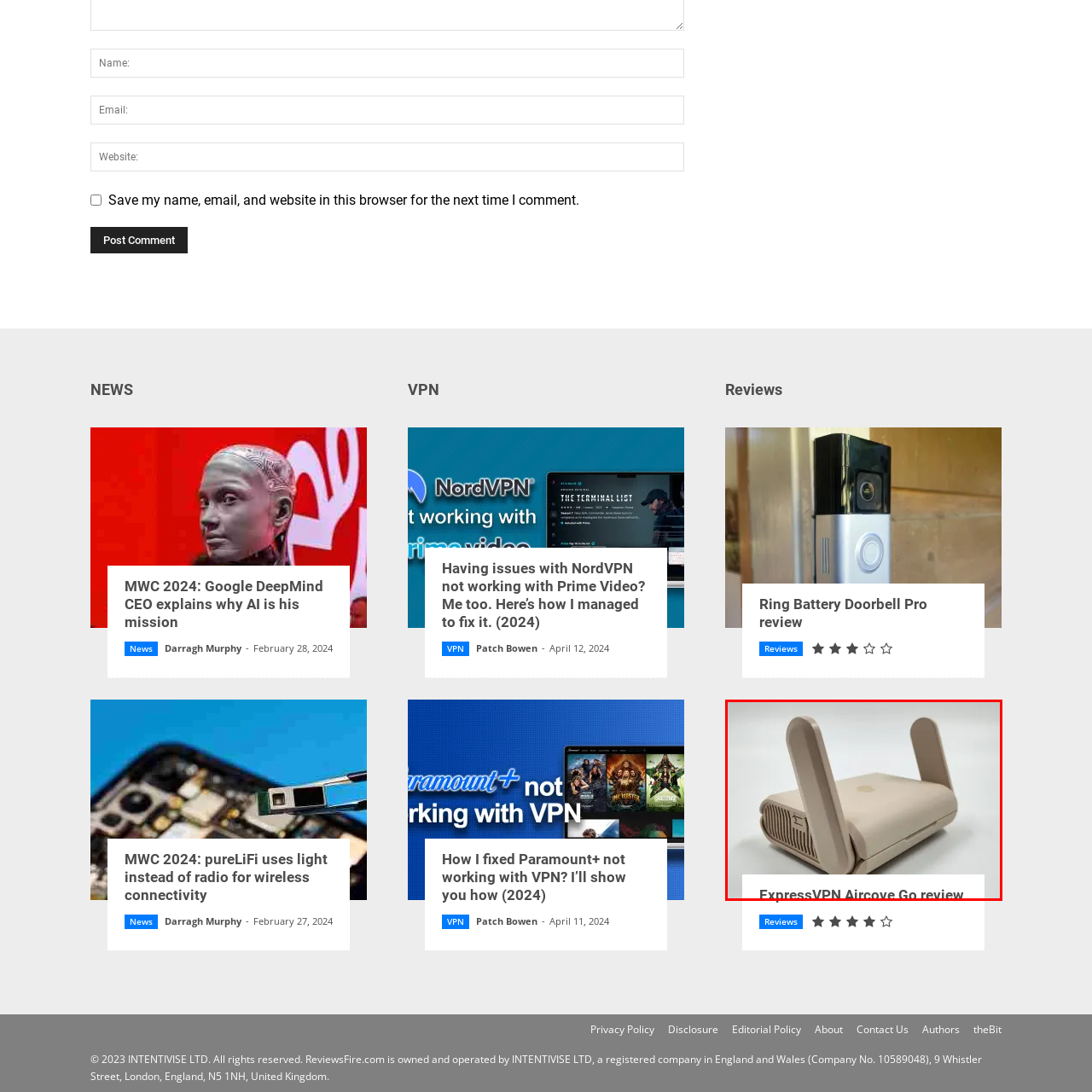What is the purpose of the Aircove Go?
Analyze the image within the red frame and provide a concise answer using only one word or a short phrase.

portable internet privacy and security